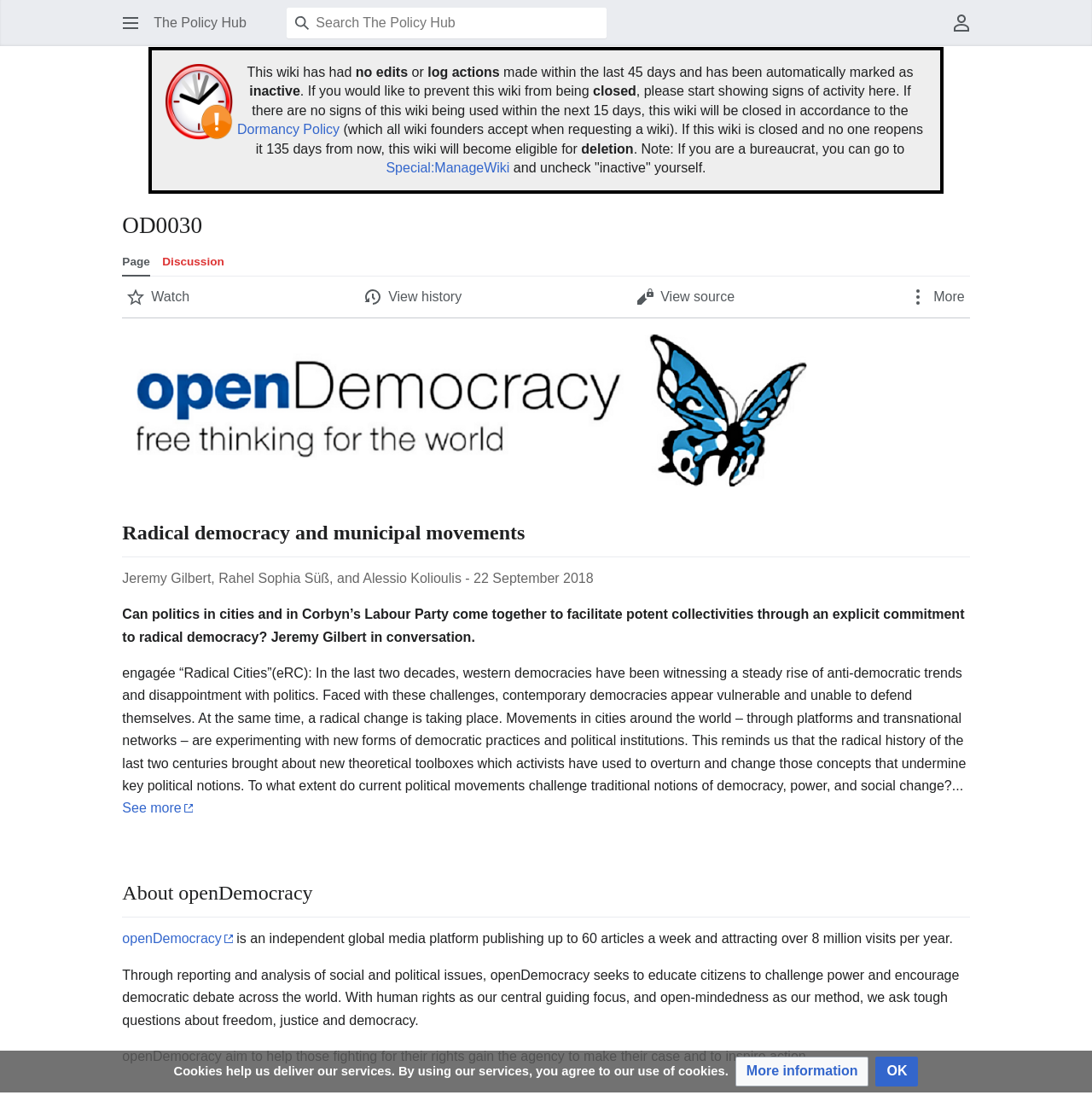What is the name of the wiki?
Give a thorough and detailed response to the question.

The name of the wiki can be found at the top of the webpage, which is 'OD0030 - The Policy Hub'. This is the title of the webpage and indicates that it is a wiki.